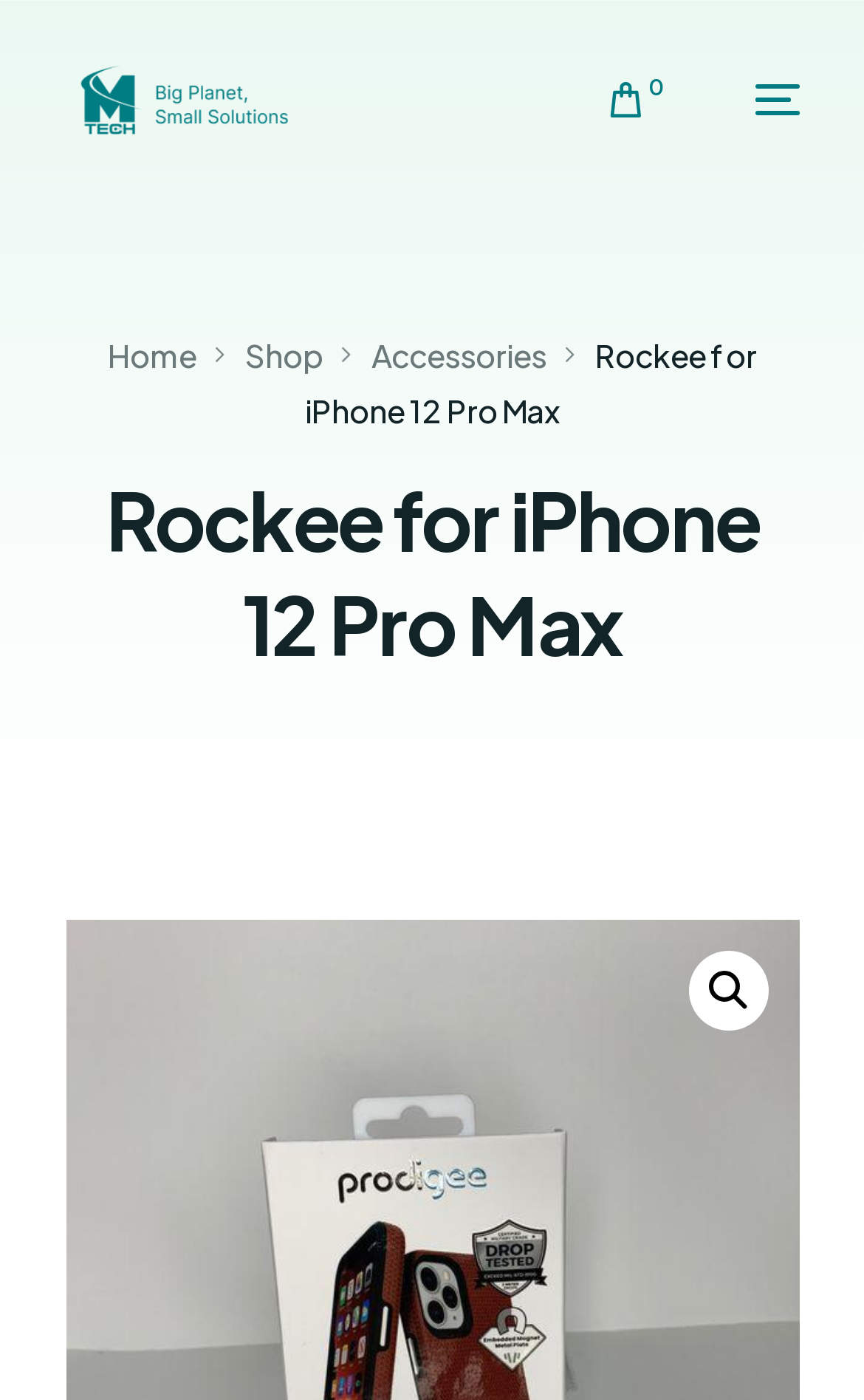Locate the bounding box coordinates of the clickable part needed for the task: "go to home page".

[0.124, 0.238, 0.227, 0.267]